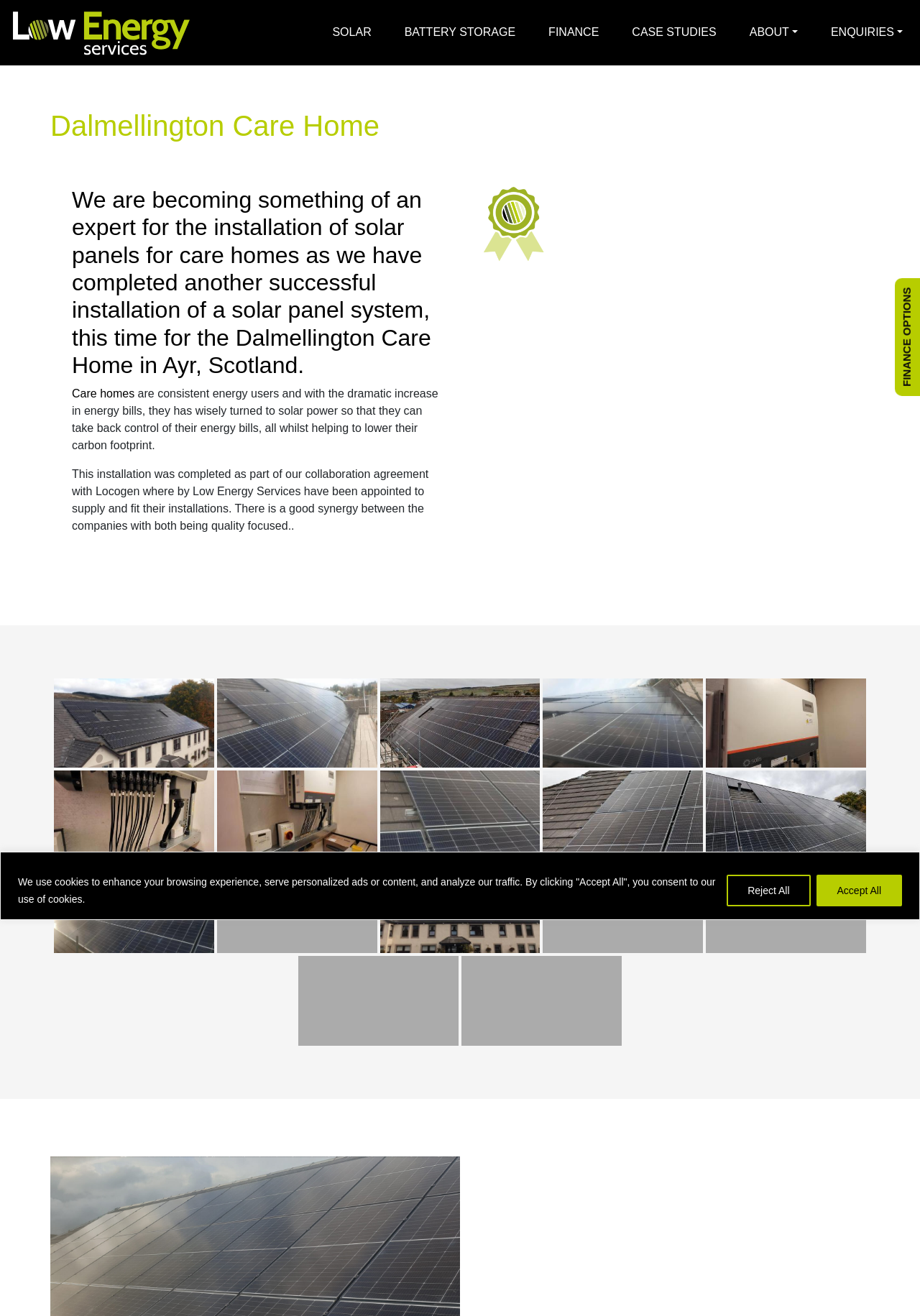Determine the bounding box coordinates for the clickable element to execute this instruction: "Click on the SOLAR link". Provide the coordinates as four float numbers between 0 and 1, i.e., [left, top, right, bottom].

[0.355, 0.014, 0.41, 0.036]